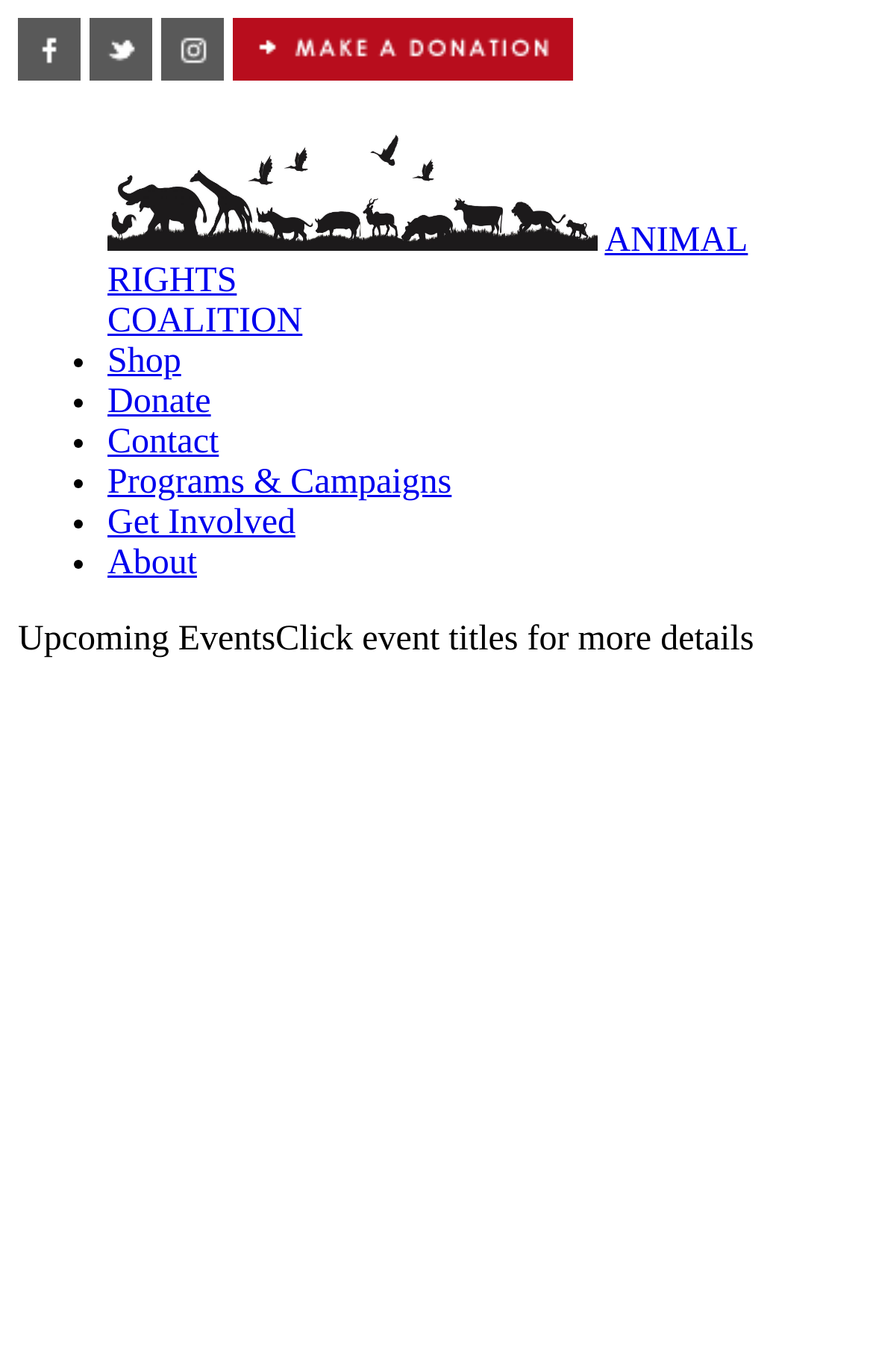Locate the bounding box of the UI element described in the following text: "Donate".

[0.123, 0.279, 0.242, 0.307]